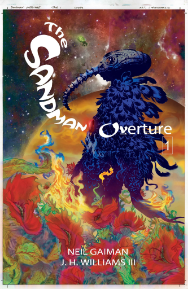What is the name of the artist who created the cover art?
Based on the image, respond with a single word or phrase.

J. H. Williams III